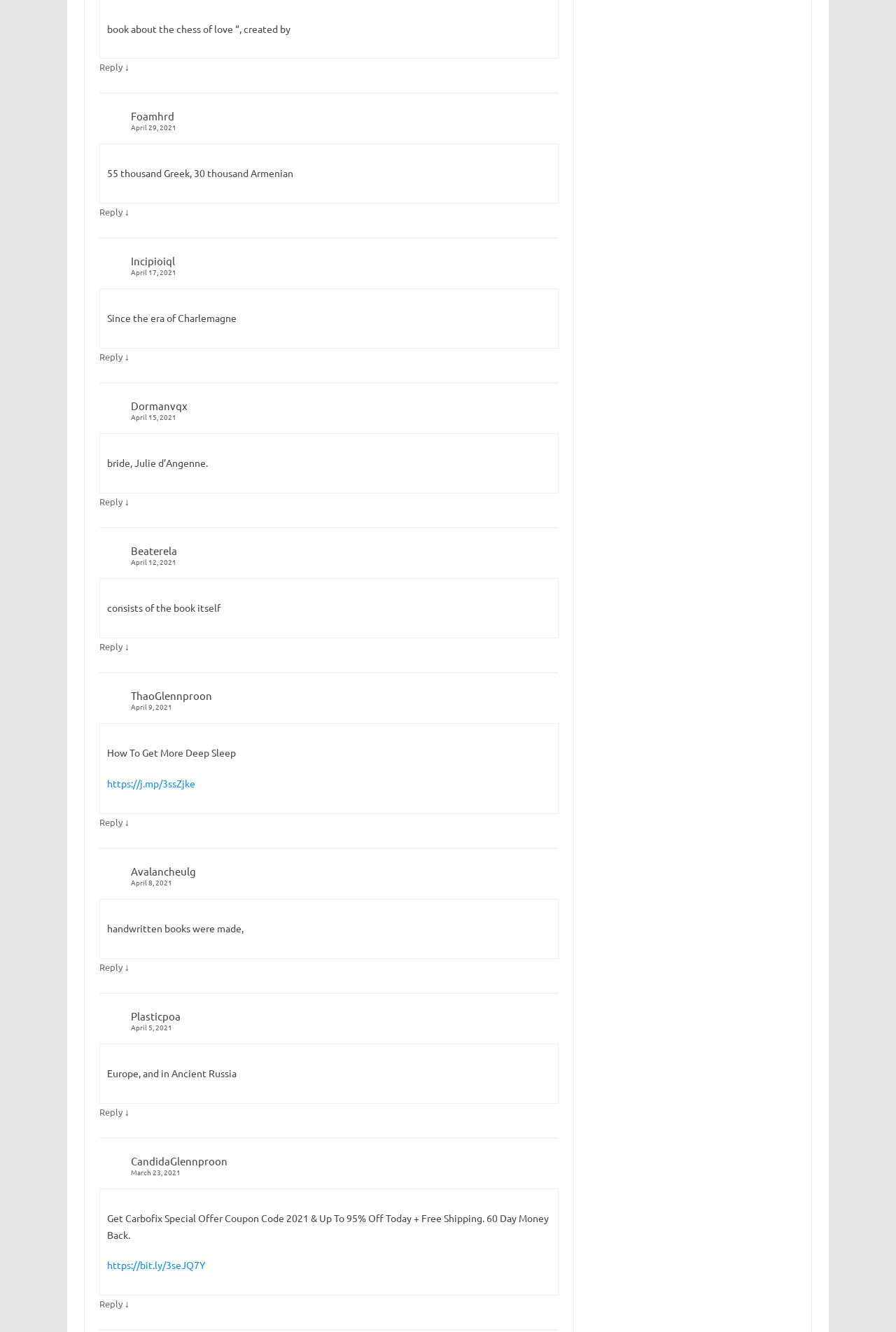What is the topic of the fifth article?
By examining the image, provide a one-word or phrase answer.

Deep Sleep